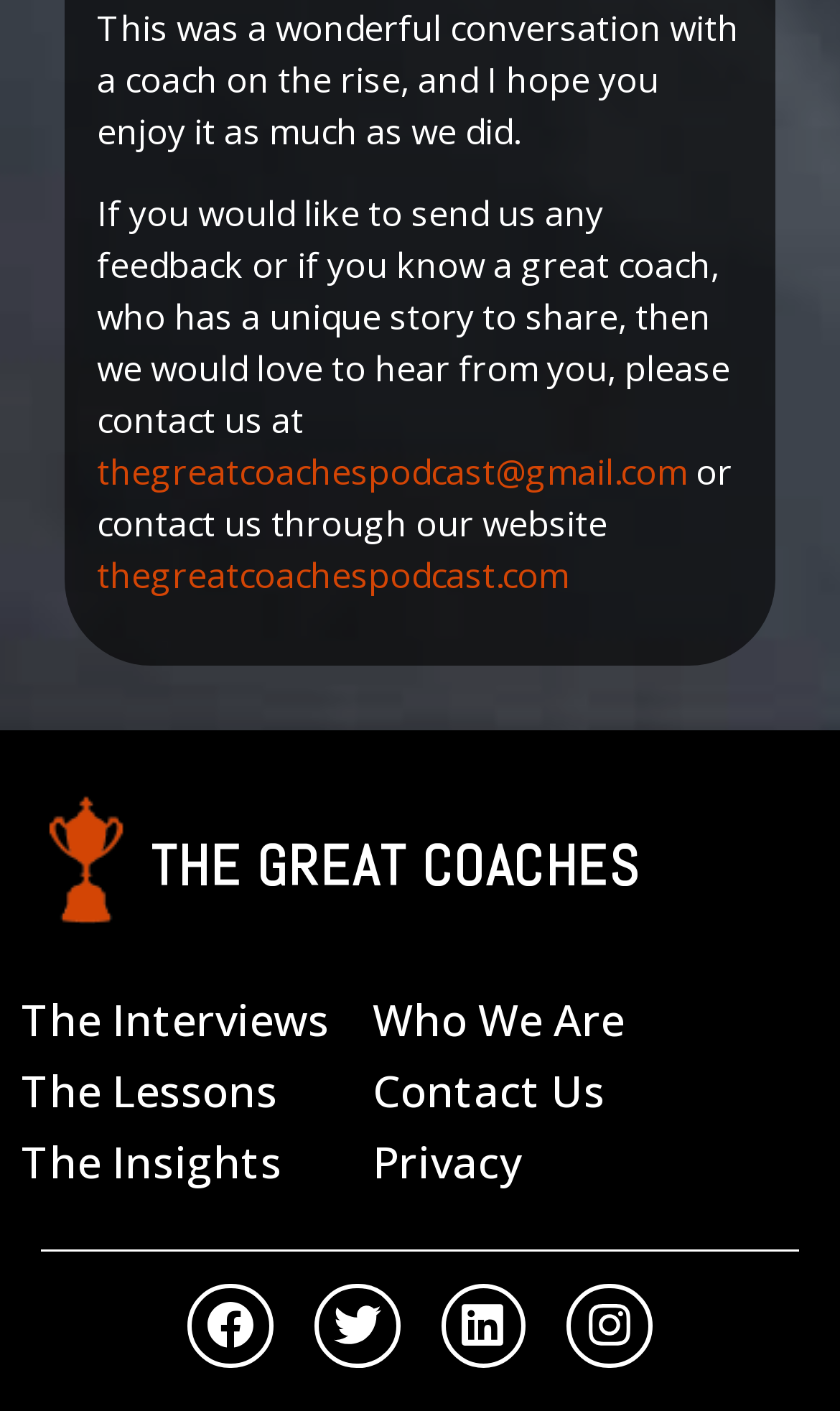From the webpage screenshot, identify the region described by name="EMAIL" placeholder="Votre email". Provide the bounding box coordinates as (top-left x, top-left y, bottom-right x, bottom-right y), with each value being a floating point number between 0 and 1.

None